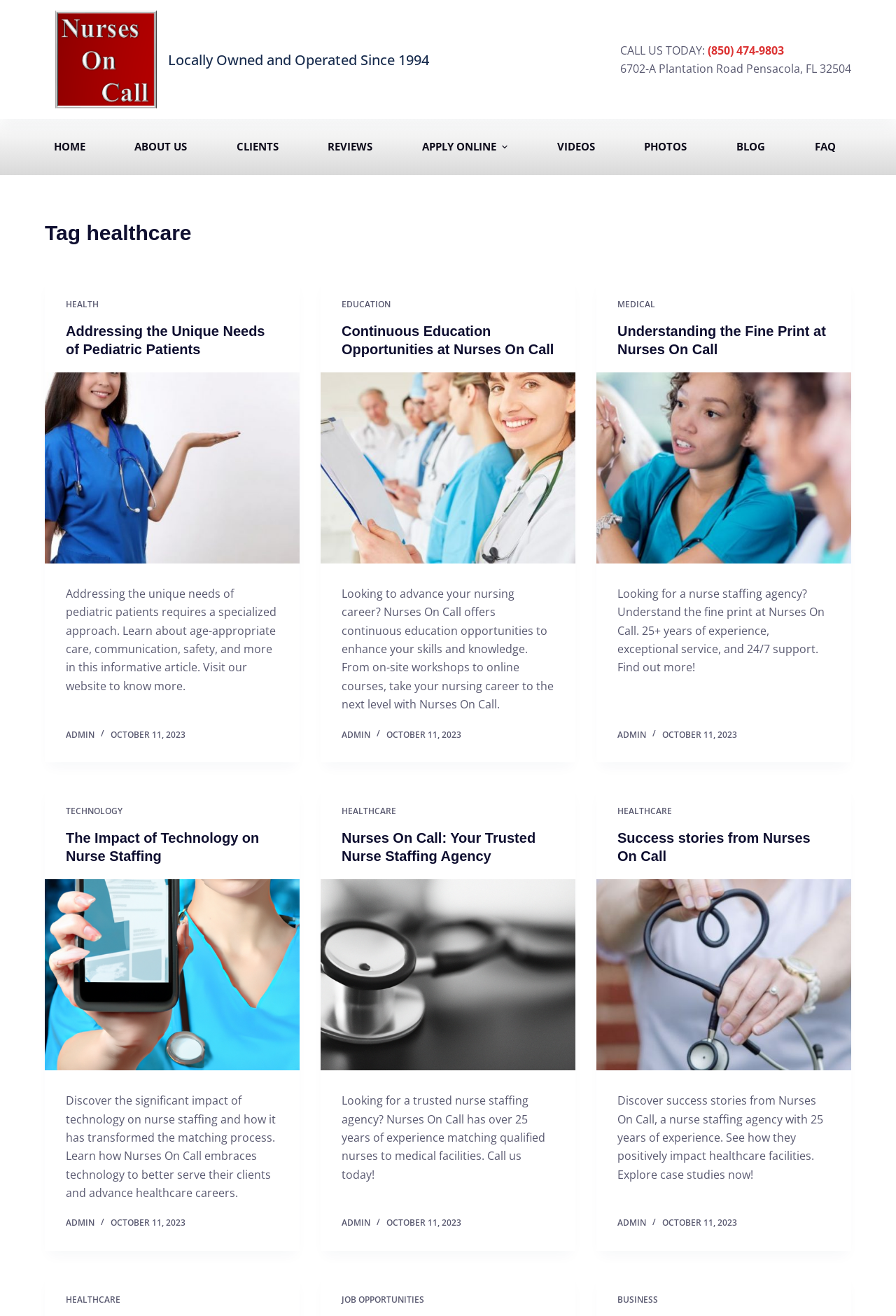Determine the bounding box coordinates of the section to be clicked to follow the instruction: "Call the phone number". The coordinates should be given as four float numbers between 0 and 1, formatted as [left, top, right, bottom].

[0.79, 0.032, 0.875, 0.044]